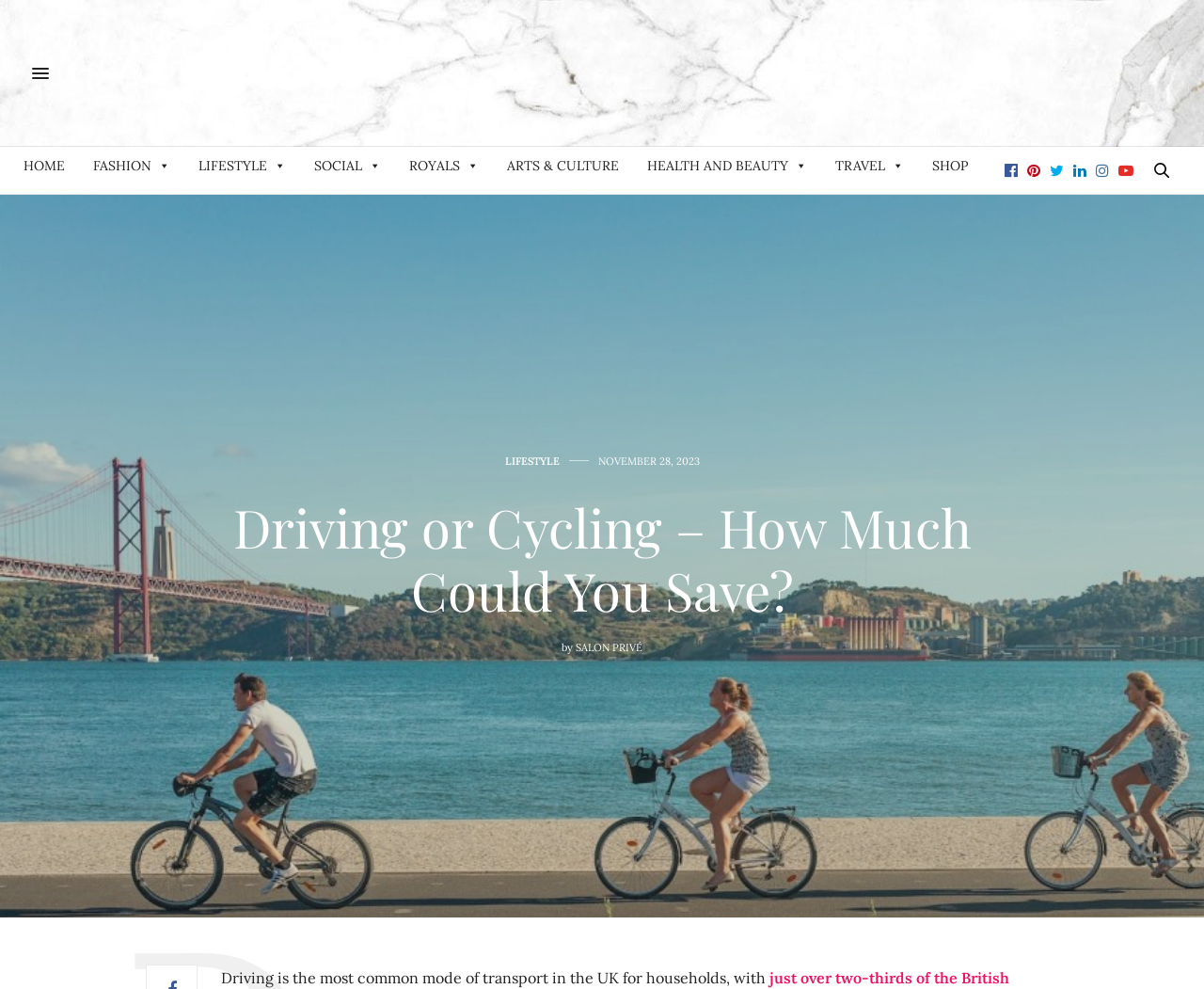Determine the bounding box coordinates of the clickable element necessary to fulfill the instruction: "Read the article 'Driving or Cycling – How Much Could You Save?'". Provide the coordinates as four float numbers within the 0 to 1 range, i.e., [left, top, right, bottom].

[0.16, 0.501, 0.84, 0.628]